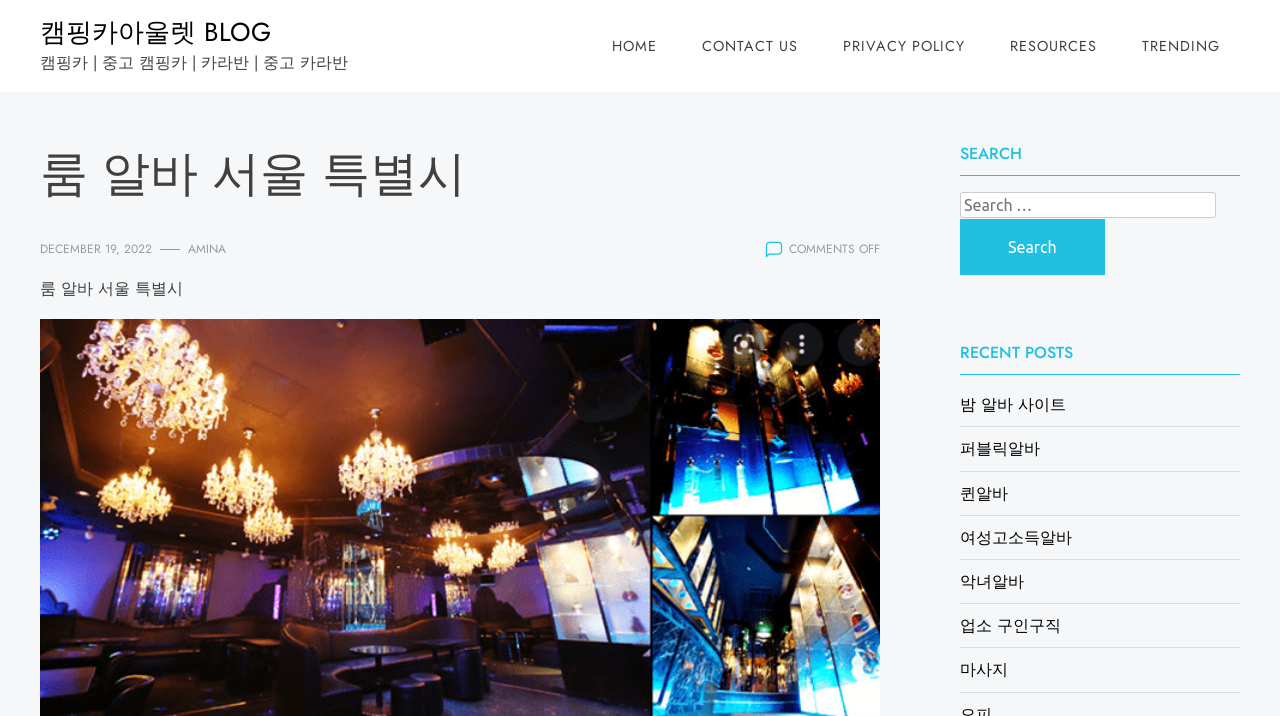Determine the bounding box coordinates of the clickable element to complete this instruction: "Search for something". Provide the coordinates in the format of four float numbers between 0 and 1, [left, top, right, bottom].

None